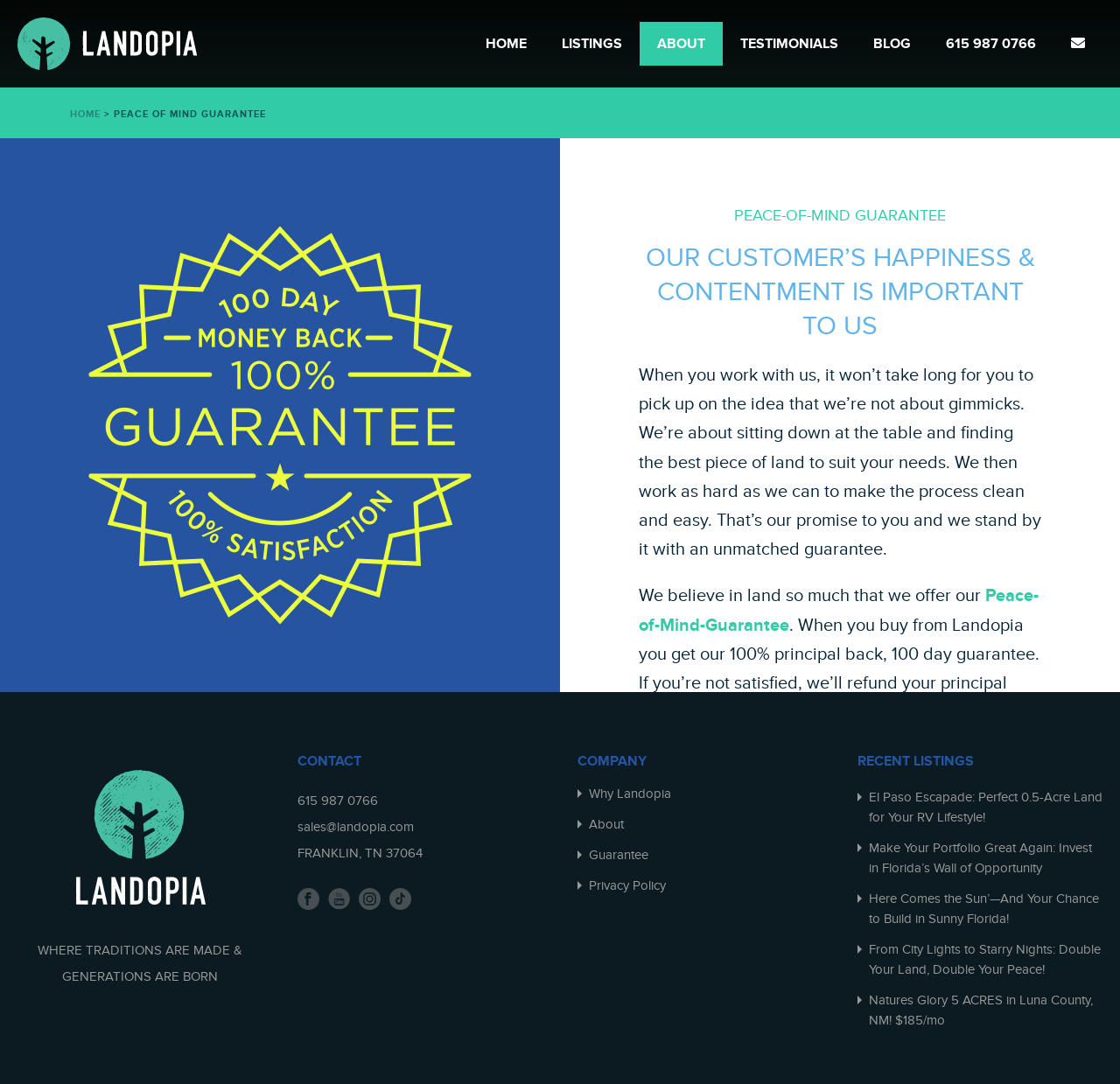Indicate the bounding box coordinates of the element that must be clicked to execute the instruction: "Click on the 'HOME' link". The coordinates should be given as four float numbers between 0 and 1, i.e., [left, top, right, bottom].

[0.418, 0.023, 0.486, 0.038]